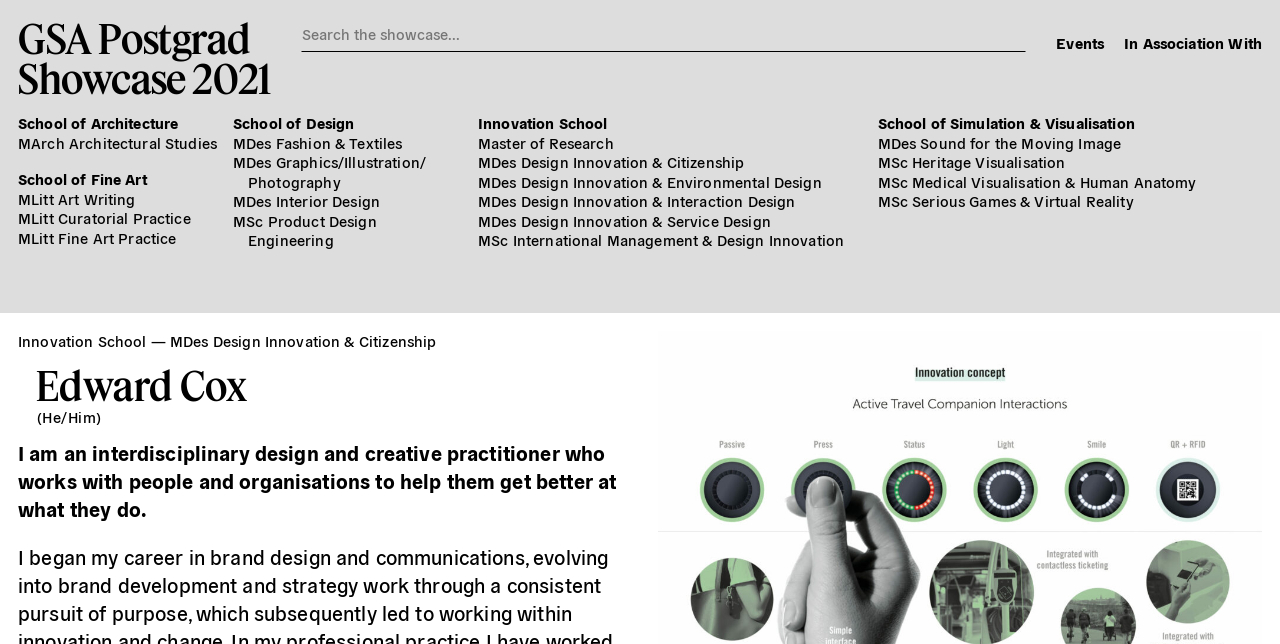Respond concisely with one word or phrase to the following query:
What is the name of the person showcased?

Edward Cox